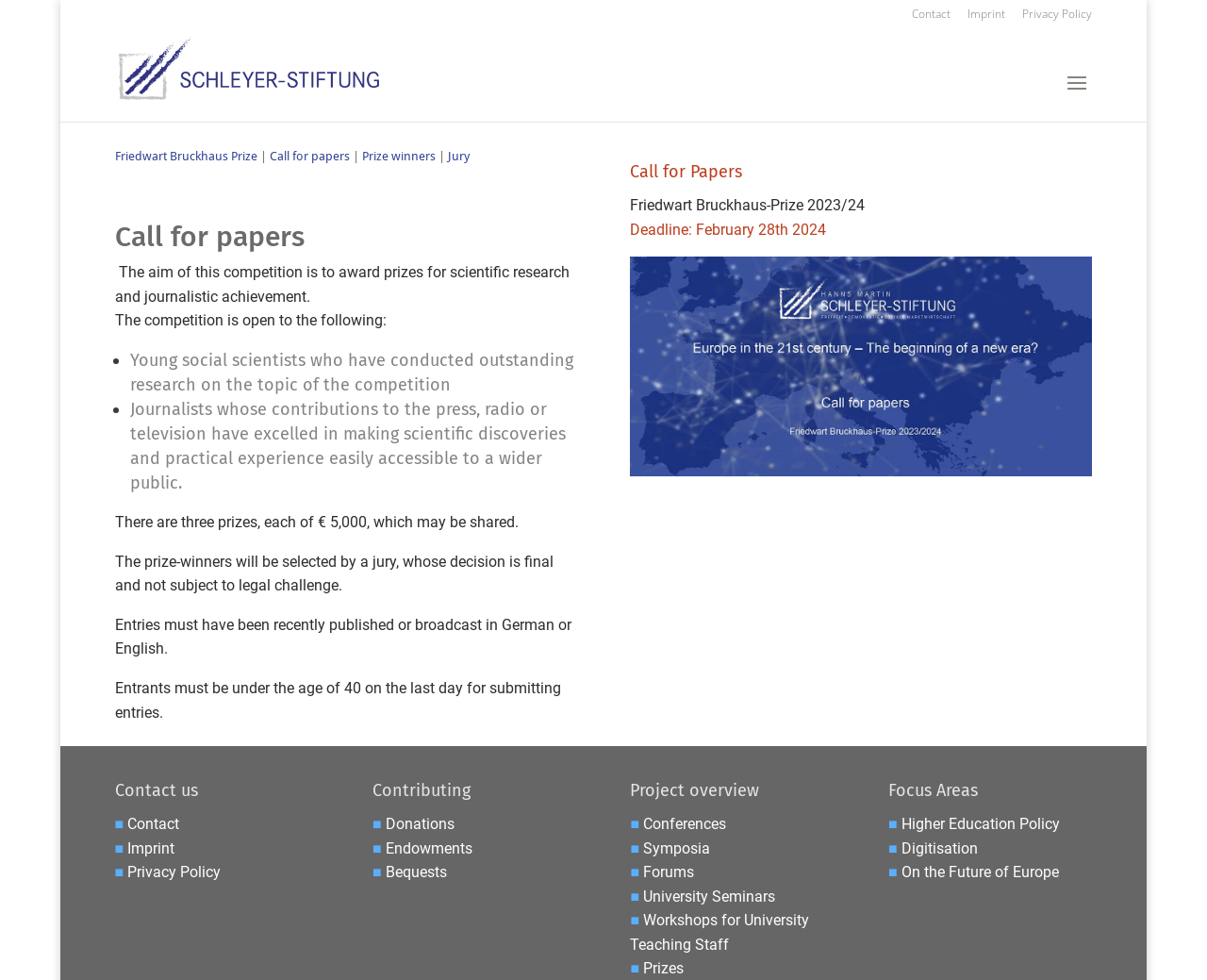What is the purpose of the Friedwart Bruckhaus Prize?
Can you provide an in-depth and detailed response to the question?

Based on the webpage, the Friedwart Bruckhaus Prize is mentioned in the context of a call for papers, and the purpose of the prize is to award prizes for scientific research and journalistic achievement, as stated in the text 'The aim of this competition is to award prizes for scientific research and journalistic achievement.'